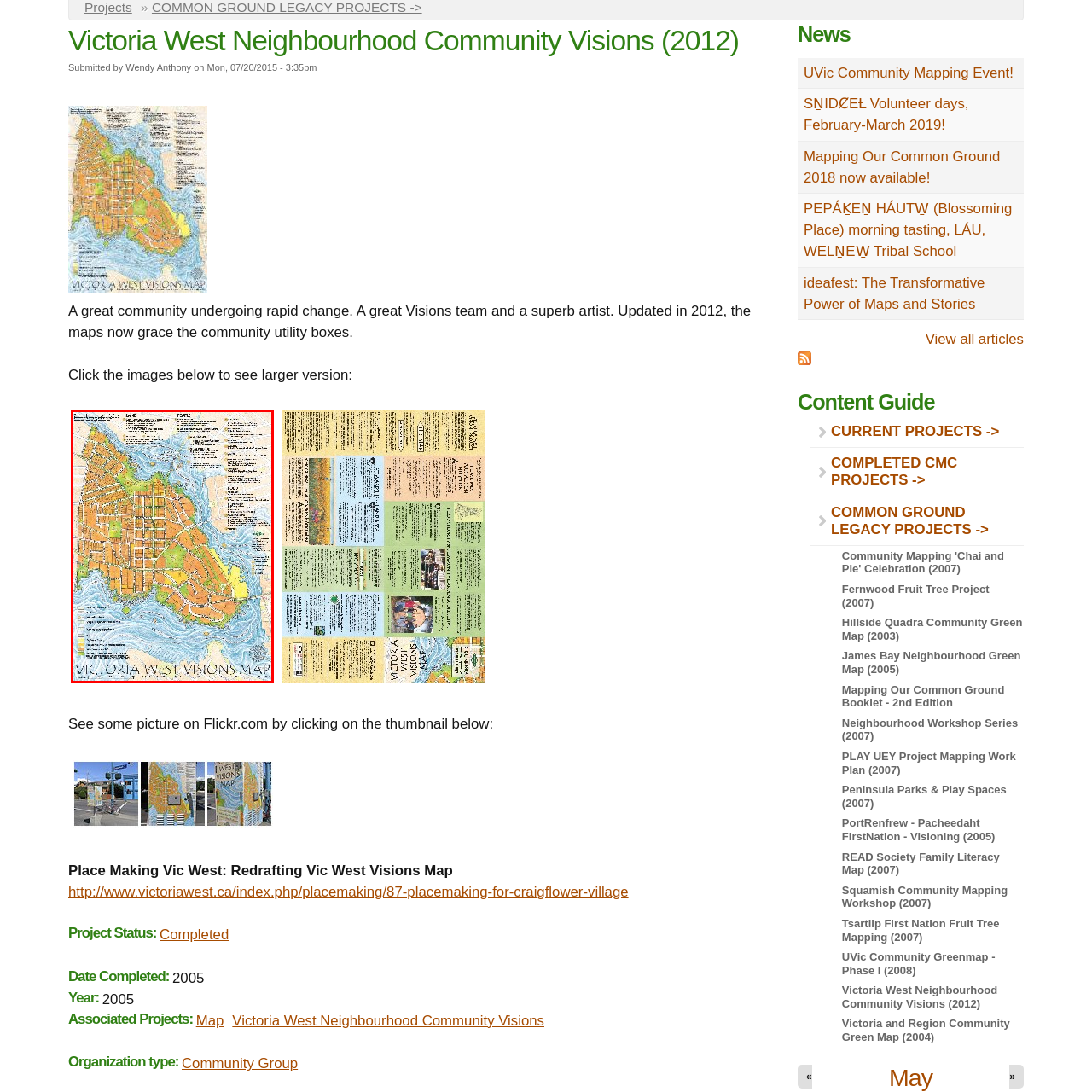Inspect the image bordered by the red bounding box and supply a comprehensive response to the upcoming question based on what you see in the image: When was the previous edition of the map updated?

The caption states that this is an updated edition of the map, and that the previous edition was updated in 2012, implying that the current edition is a revised version of the 2012 map.